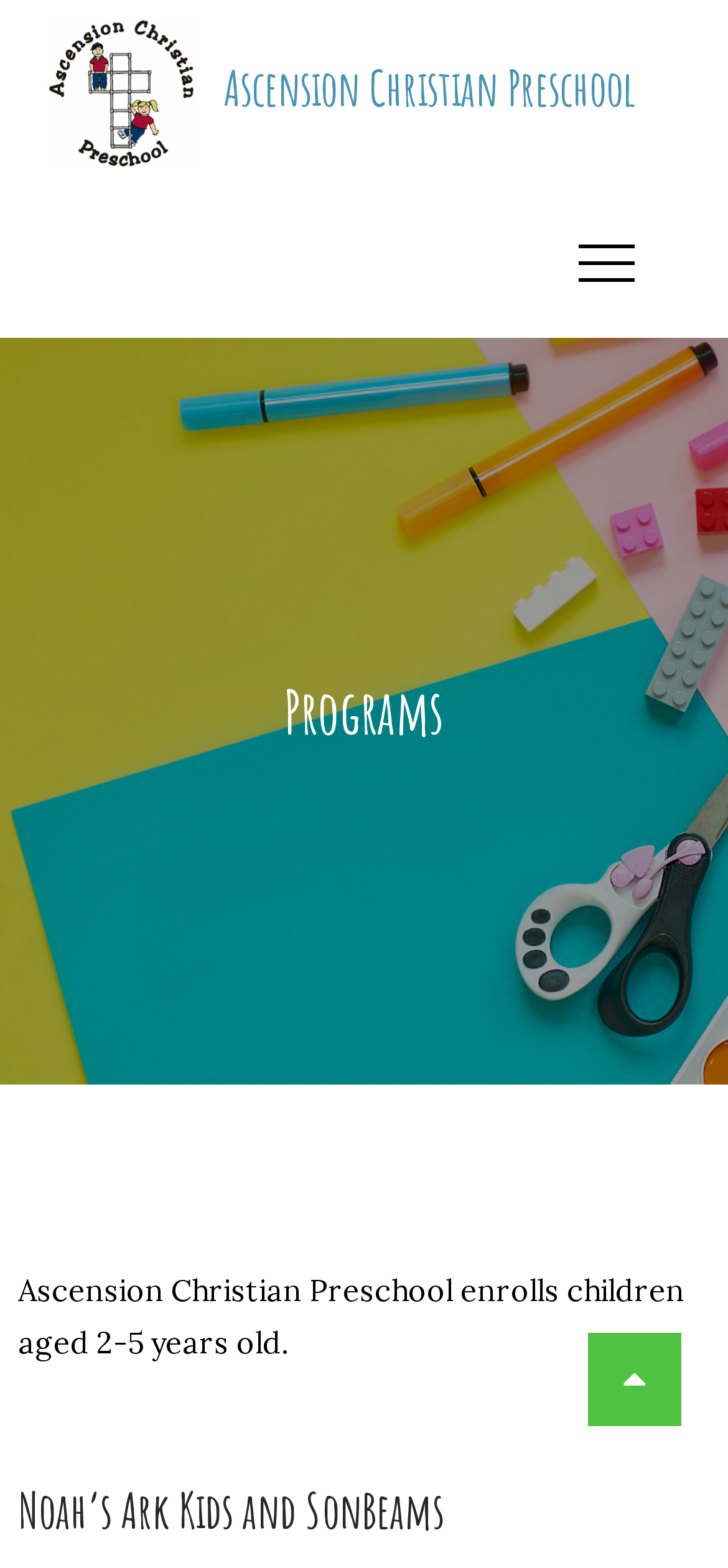Locate the bounding box coordinates of the UI element described by: "alt="Ascension Christian Preschool"". Provide the coordinates as four float numbers between 0 and 1, formatted as [left, top, right, bottom].

[0.063, 0.012, 0.269, 0.107]